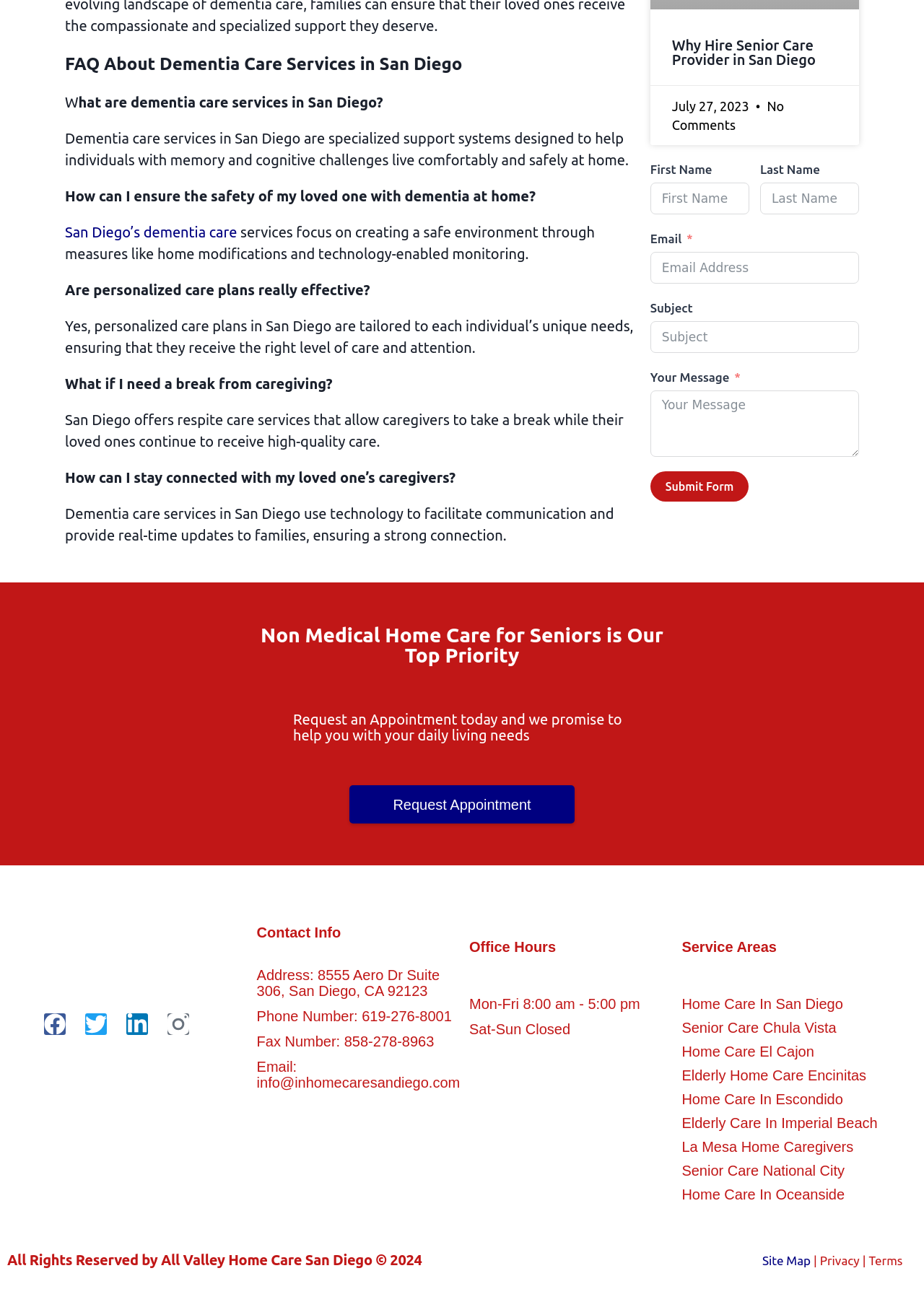Please give a succinct answer to the question in one word or phrase:
What is the purpose of the contact form?

To request an appointment